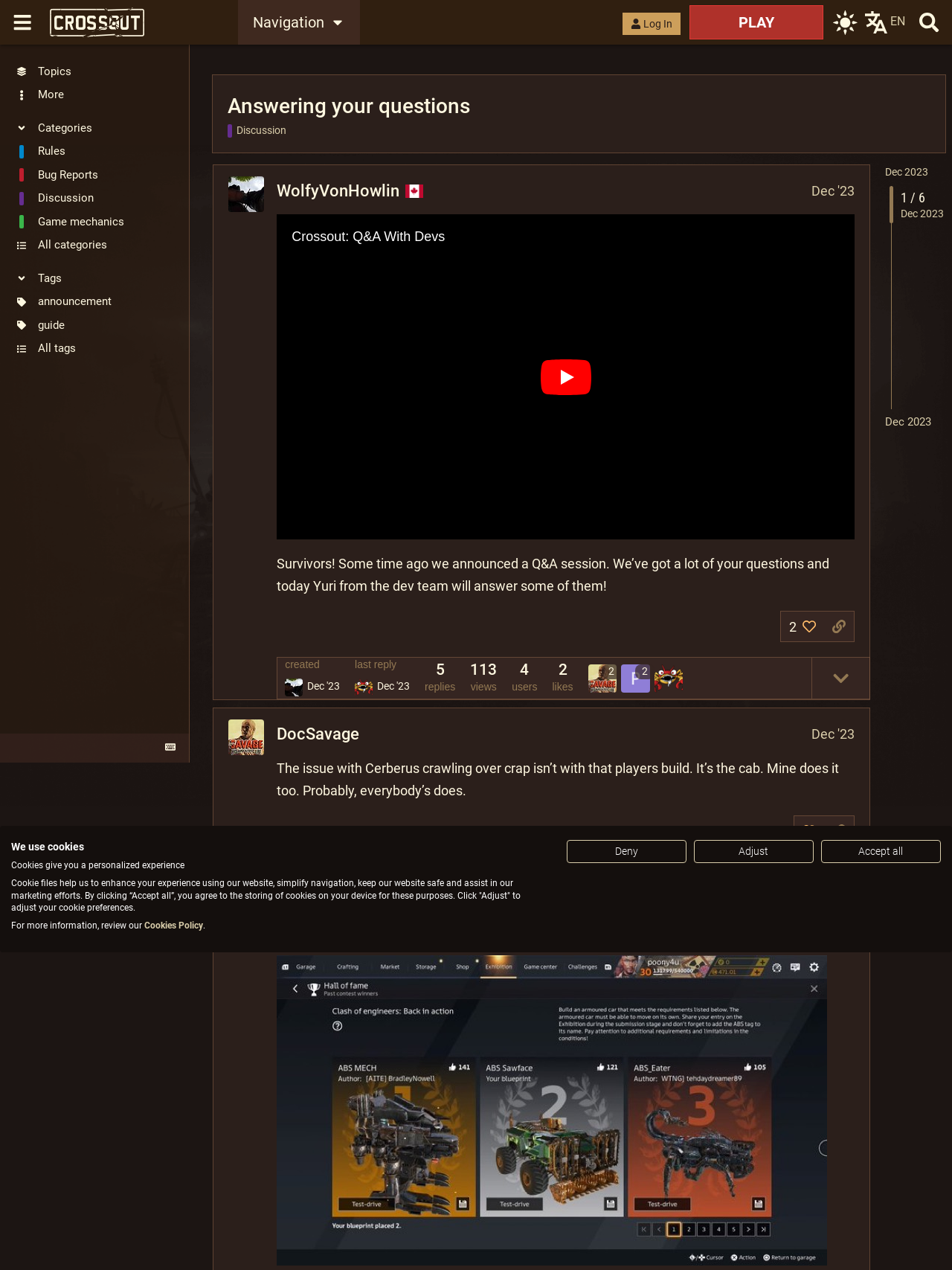What is the name of the game being discussed?
Refer to the screenshot and deliver a thorough answer to the question presented.

I inferred this answer by looking at the header section of the webpage, where I found a link with the text 'Crossout' and an image with the same name. This suggests that the game being discussed is Crossout.